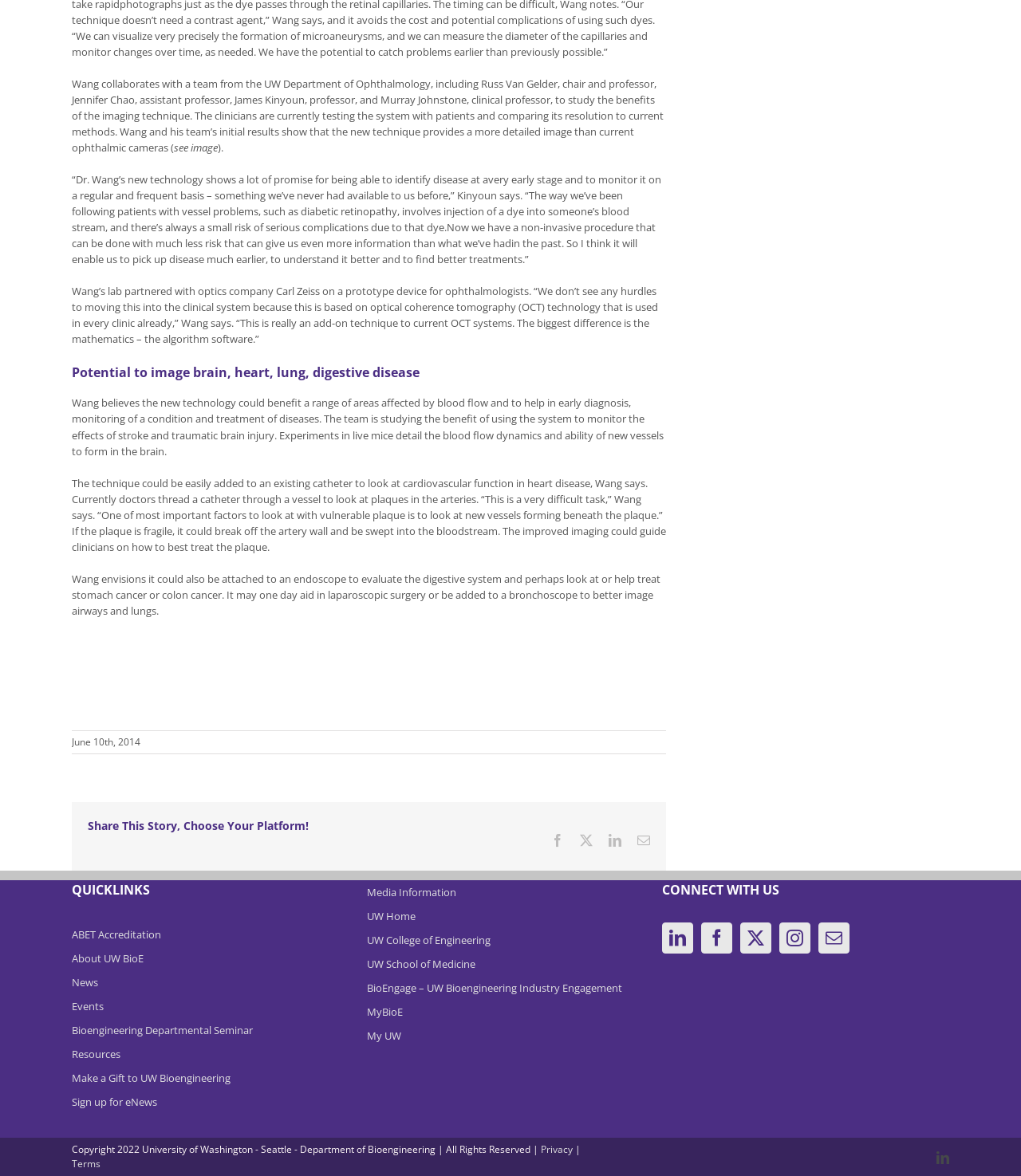What is the name of the company that partnered with Dr. Wang's lab?
Please answer the question with as much detail as possible using the screenshot.

The text states that Dr. Wang's lab partnered with optics company Carl Zeiss on a prototype device for ophthalmologists.